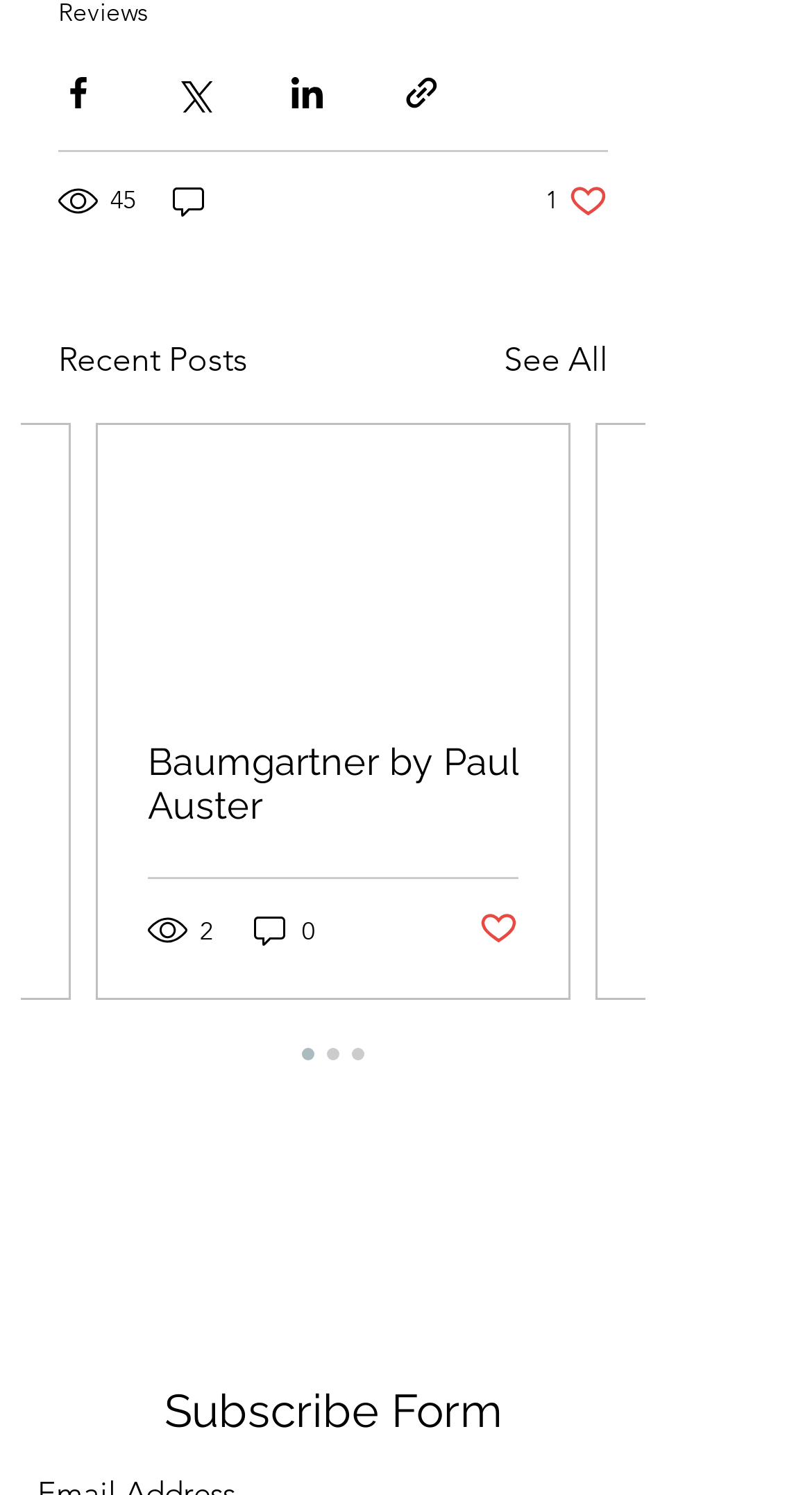Please identify the bounding box coordinates of the area that needs to be clicked to follow this instruction: "Subscribe".

[0.026, 0.925, 0.795, 0.961]